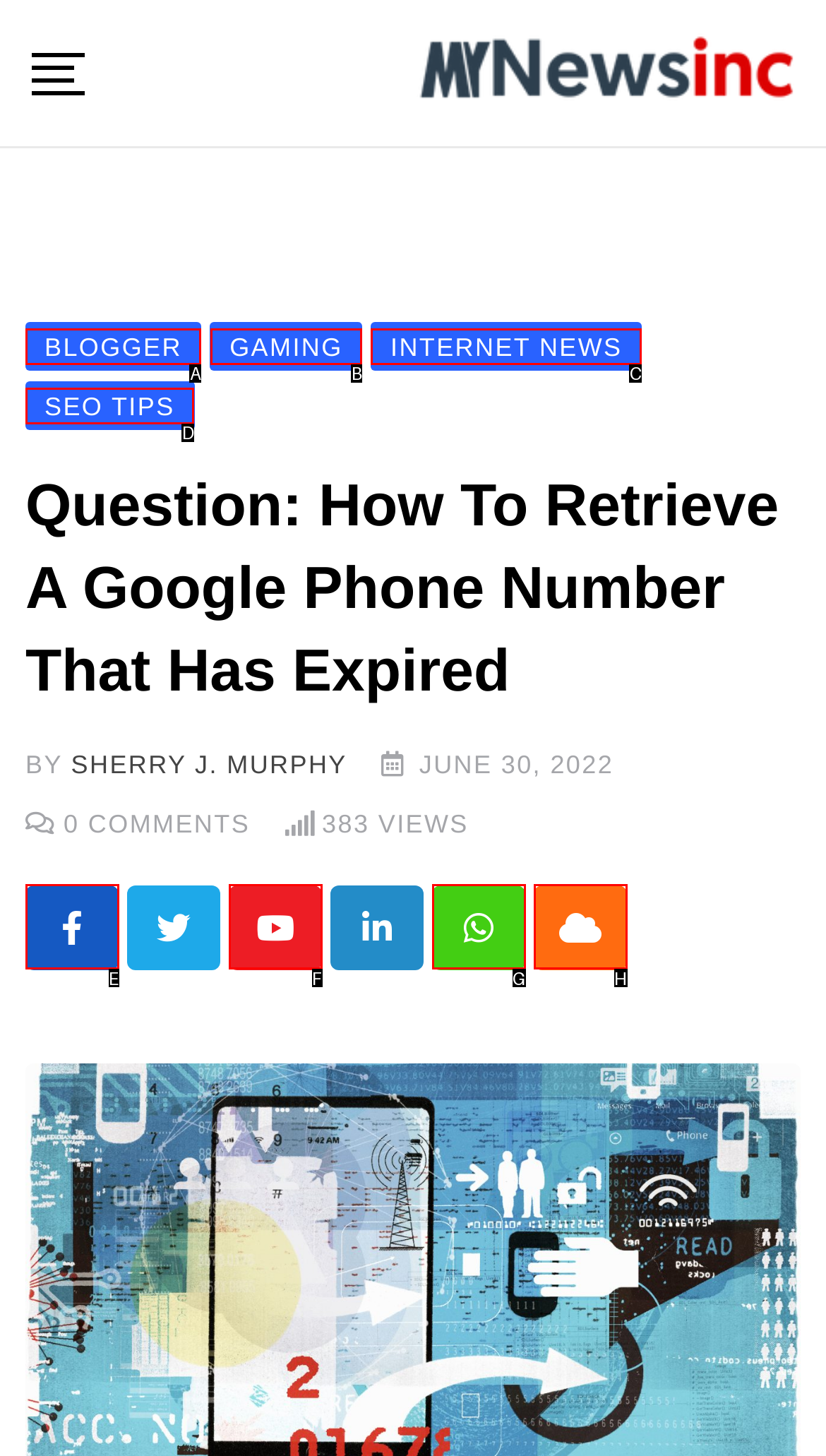Please select the letter of the HTML element that fits the description: Cloud. Answer with the option's letter directly.

H